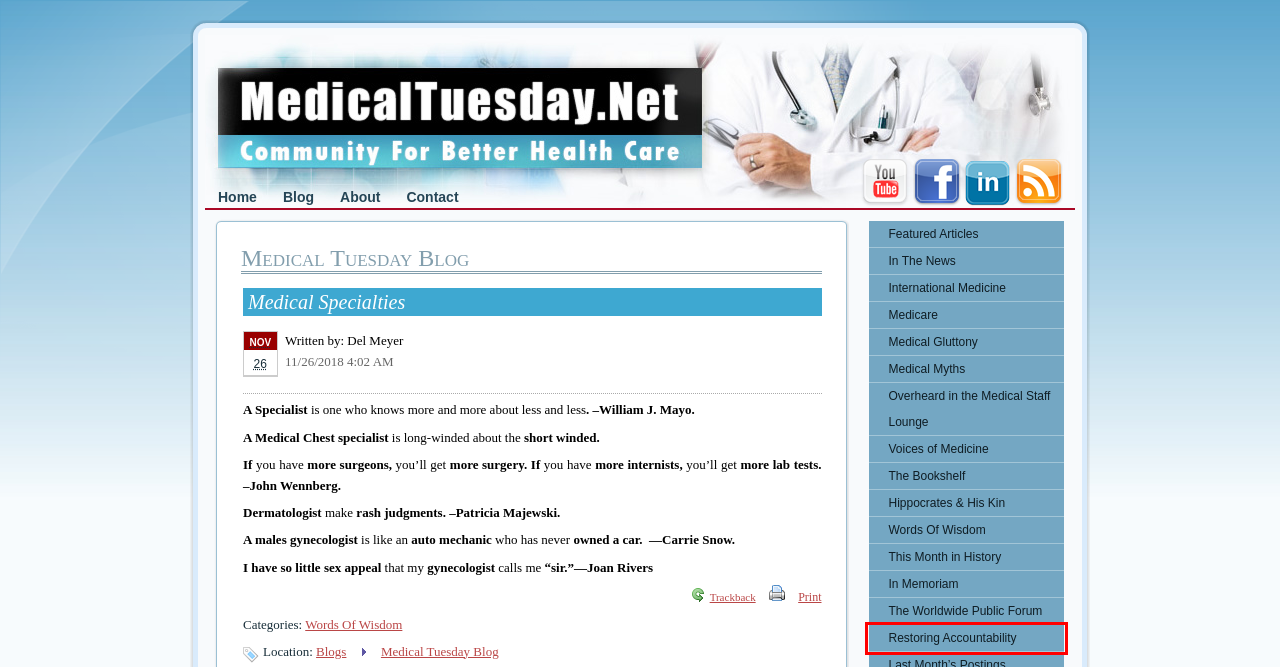Review the screenshot of a webpage containing a red bounding box around an element. Select the description that best matches the new webpage after clicking the highlighted element. The options are:
A. MedicalTuesday.Net |   Hippocrates and His Kin
B. MedicalTuesday.Net |   In The News
C. MedicalTuesday.Net |   The World Wide Public
D. MedicalTuesday.Net |   In Praise of Prejudice The Necessity of Preconceived Ideas Theodore Dalrymple
E. MedicalTuesday.Net |   Feature Article
F. MedicalTuesday.Net |   Voices of Medicine
G. MedicalTuesday.Net |   Restoring Accountability
H. MedicalTuesday.Net |   Contact Medical Tuesday

G